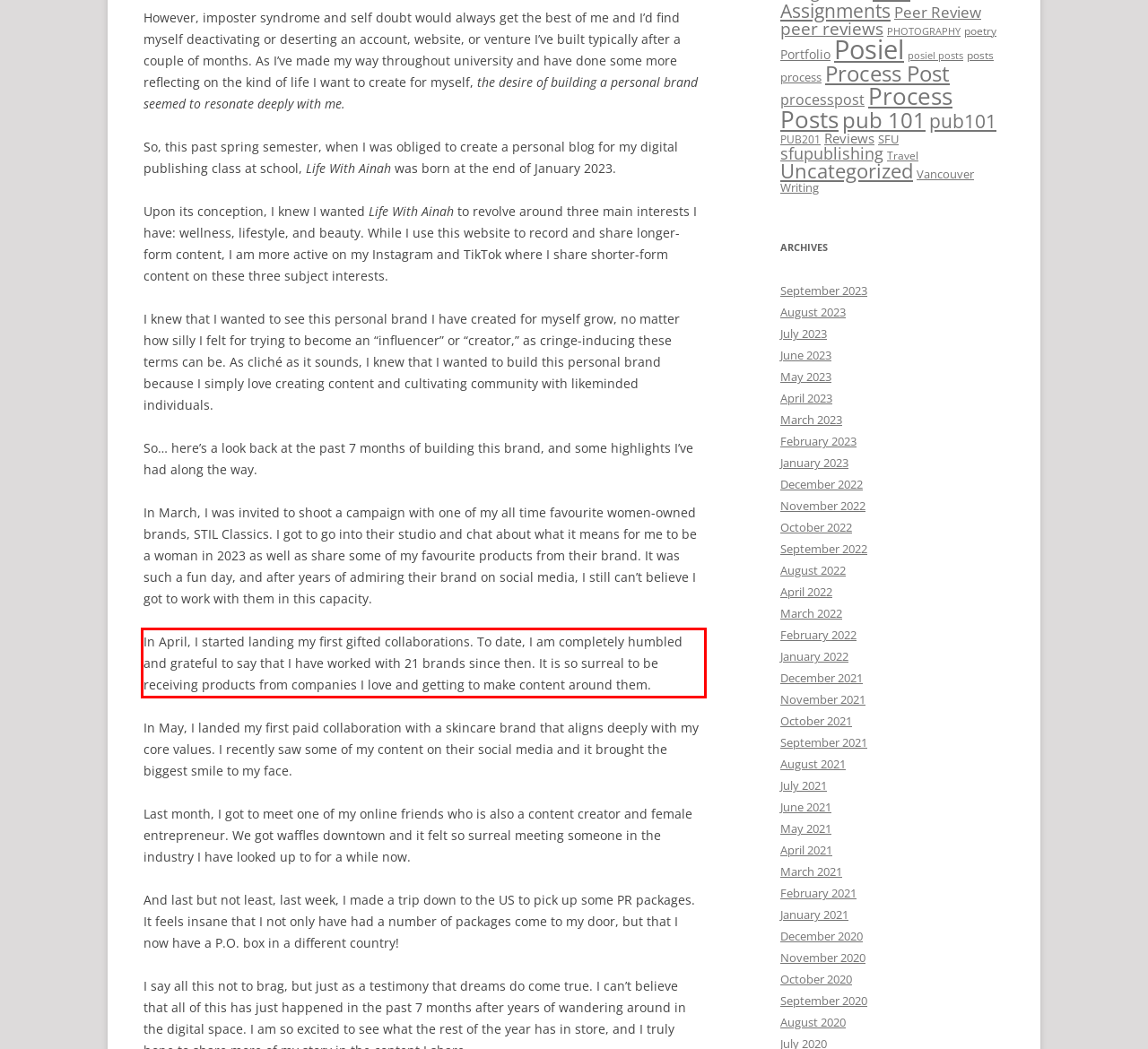Please identify and extract the text content from the UI element encased in a red bounding box on the provided webpage screenshot.

In April, I started landing my first gifted collaborations. To date, I am completely humbled and grateful to say that I have worked with 21 brands since then. It is so surreal to be receiving products from companies I love and getting to make content around them.